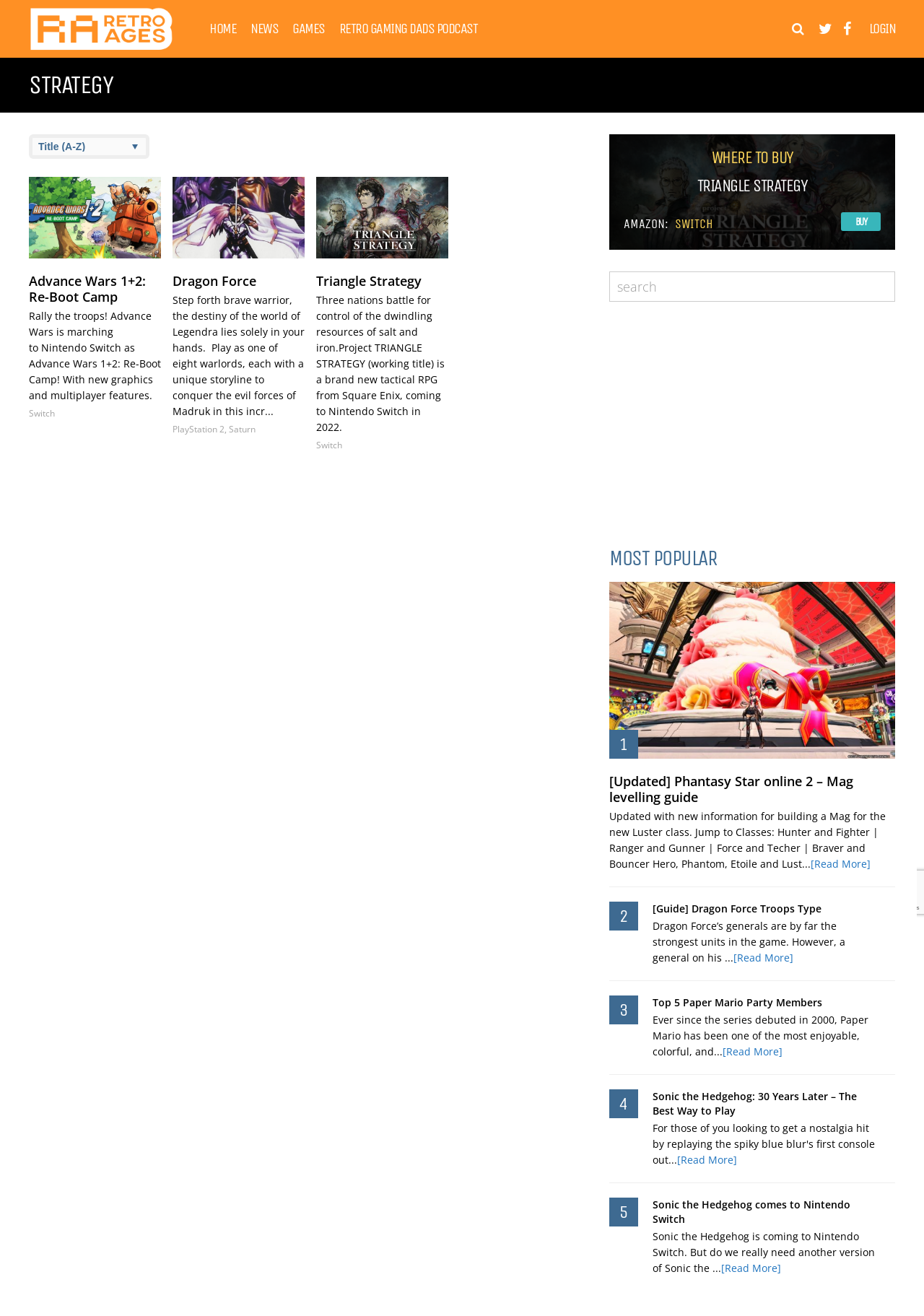How many strategy games are listed on the webpage?
Based on the image, give a one-word or short phrase answer.

5